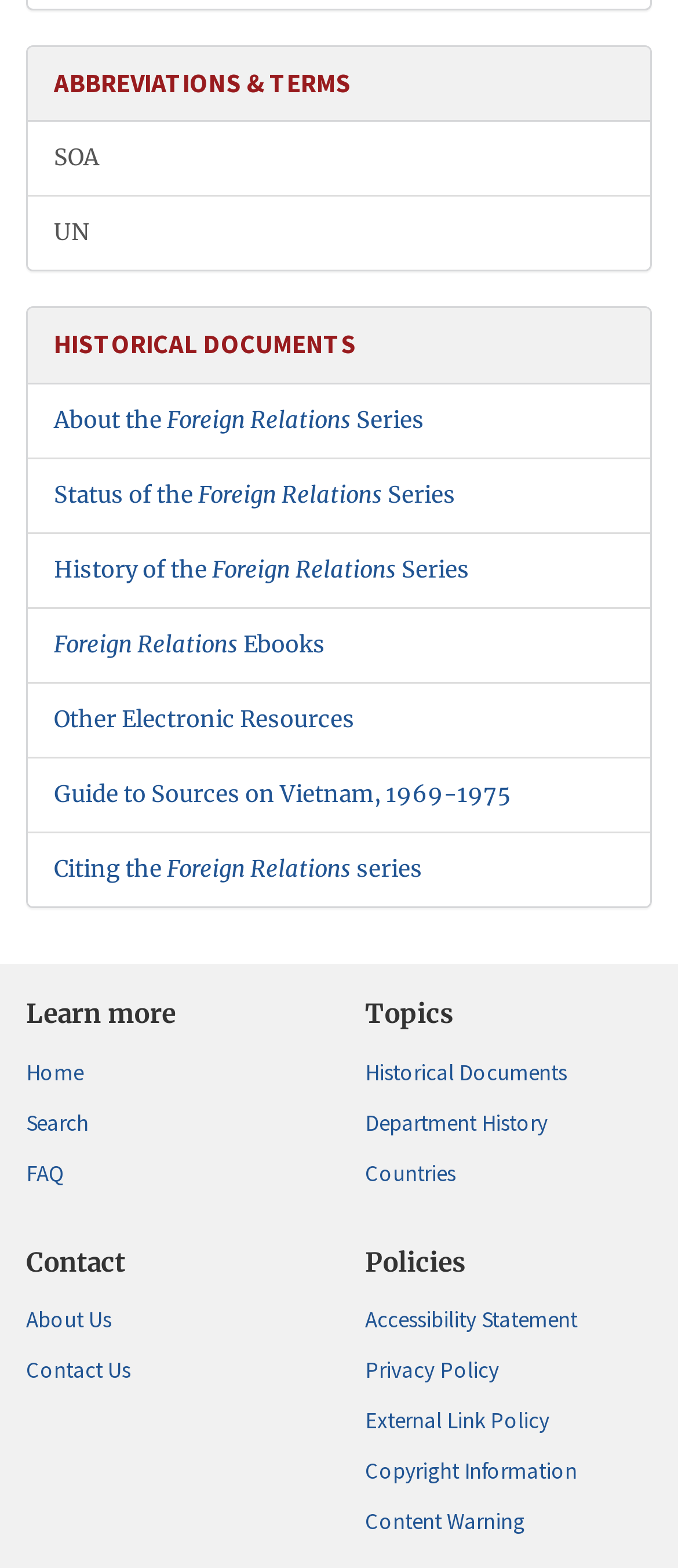Please identify the bounding box coordinates of the clickable area that will fulfill the following instruction: "View abbreviations and terms". The coordinates should be in the format of four float numbers between 0 and 1, i.e., [left, top, right, bottom].

[0.079, 0.041, 0.921, 0.066]